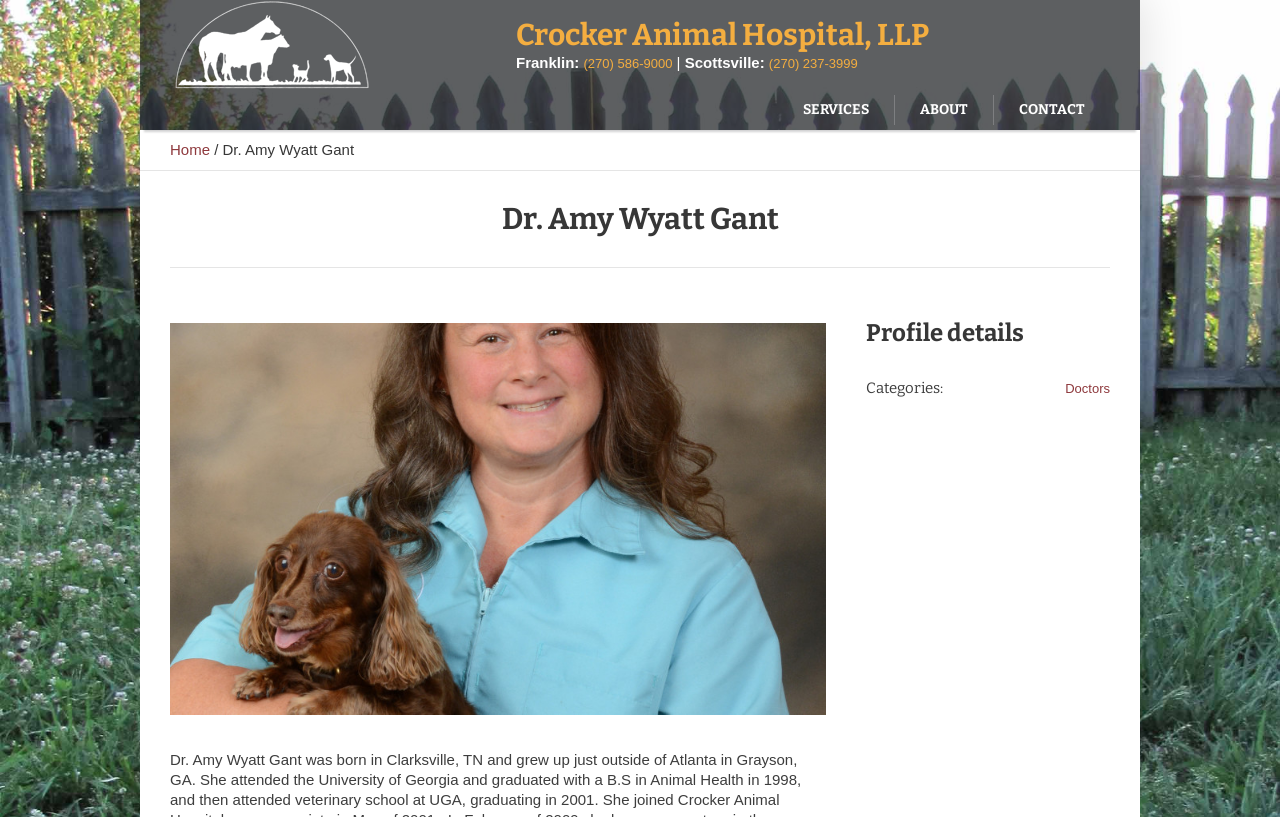Based on the element description, predict the bounding box coordinates (top-left x, top-left y, bottom-right x, bottom-right y) for the UI element in the screenshot: aria-label="See Libra sign pages"

None